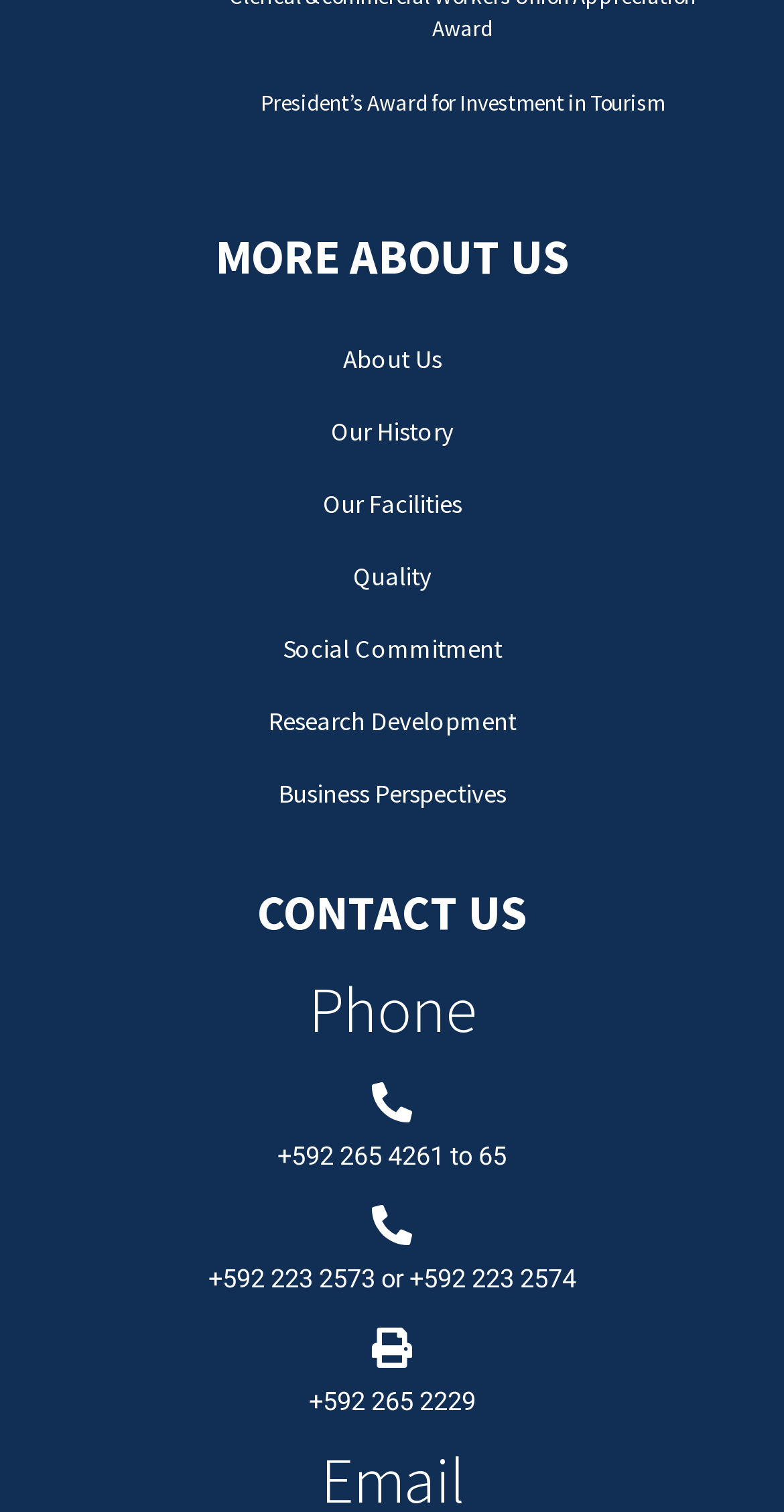Specify the bounding box coordinates of the element's region that should be clicked to achieve the following instruction: "Click on Research Development". The bounding box coordinates consist of four float numbers between 0 and 1, in the format [left, top, right, bottom].

[0.051, 0.453, 0.949, 0.501]